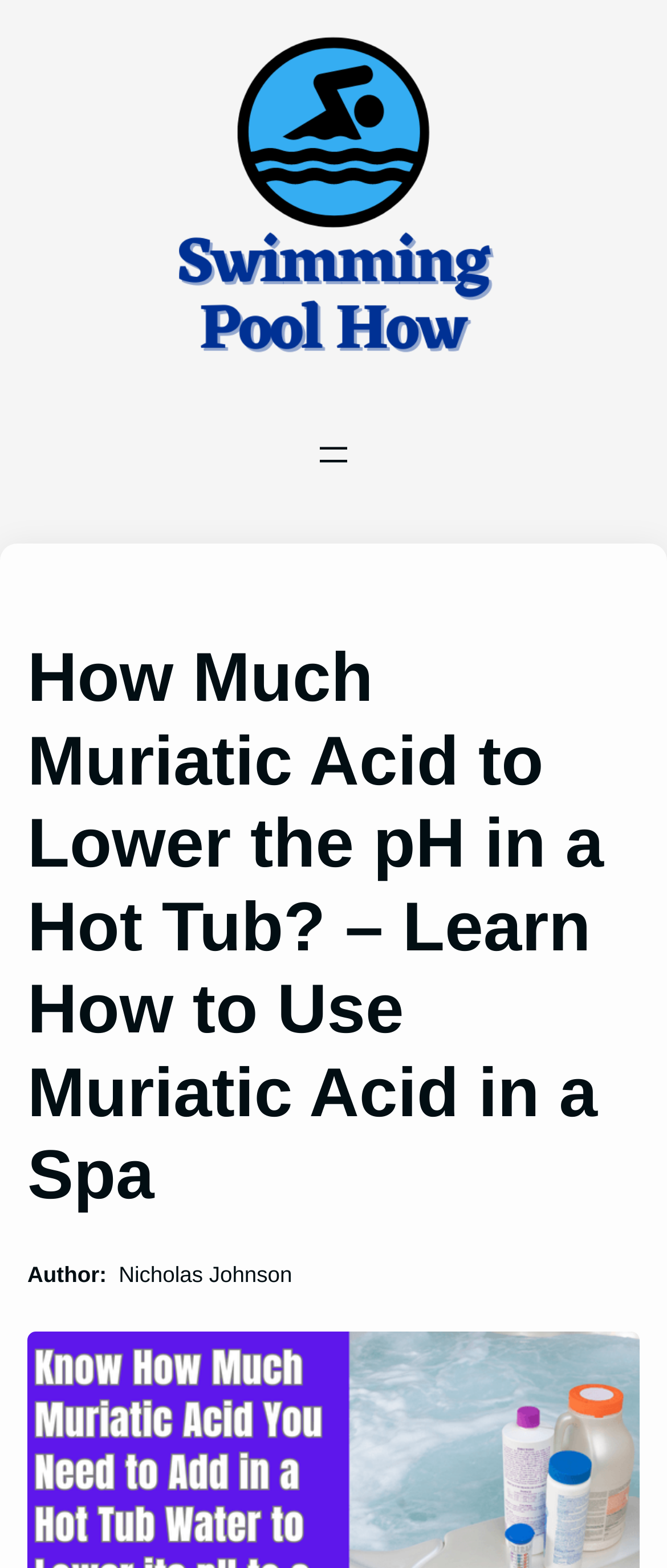Identify the bounding box for the given UI element using the description provided. Coordinates should be in the format (top-left x, top-left y, bottom-right x, bottom-right y) and must be between 0 and 1. Here is the description: alt="Swimming-Pool-How-Logo"

[0.226, 0.017, 0.774, 0.251]